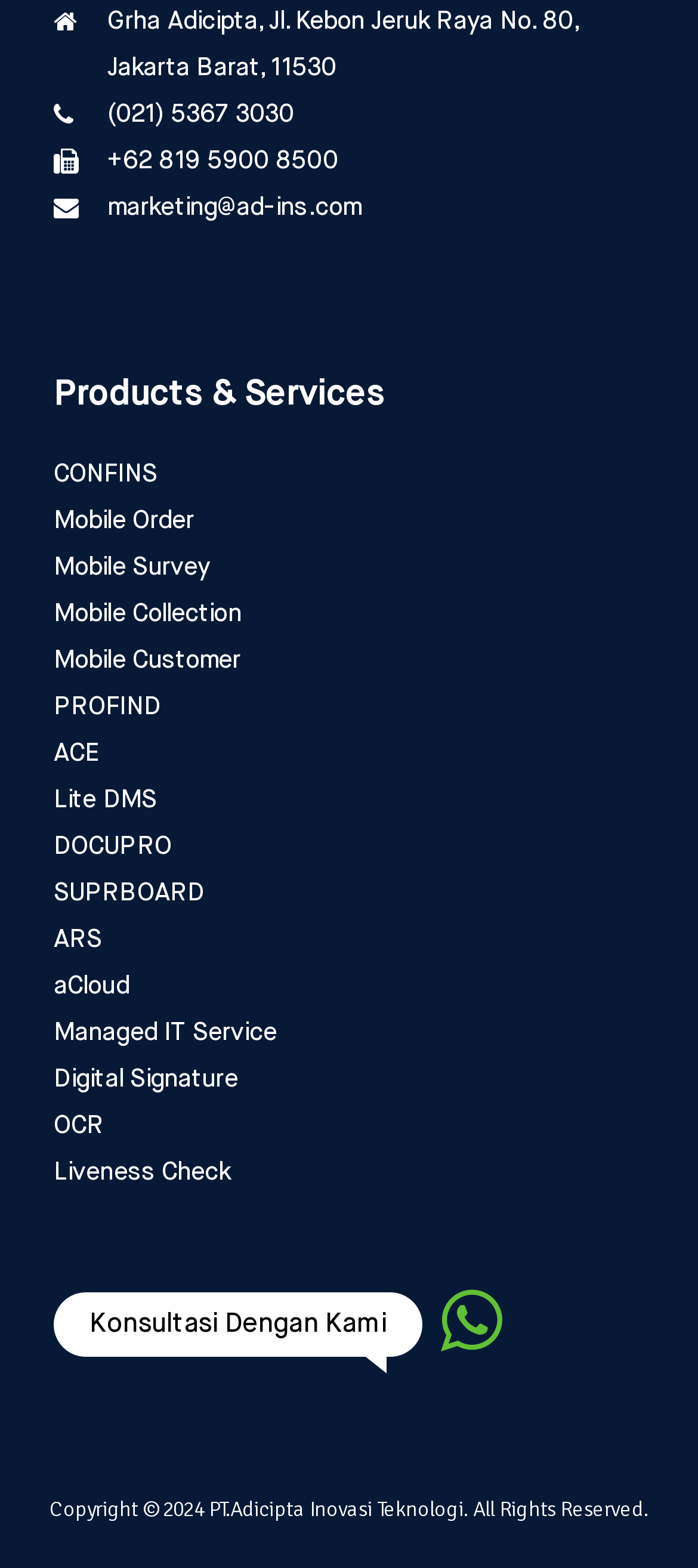What is the copyright year of the webpage?
We need a detailed and meticulous answer to the question.

The copyright year of the webpage can be found at the bottom of the webpage, which is 'Copyright © 2024 PT.Adicipta Inovasi Teknologi. All Rights Reserved'.